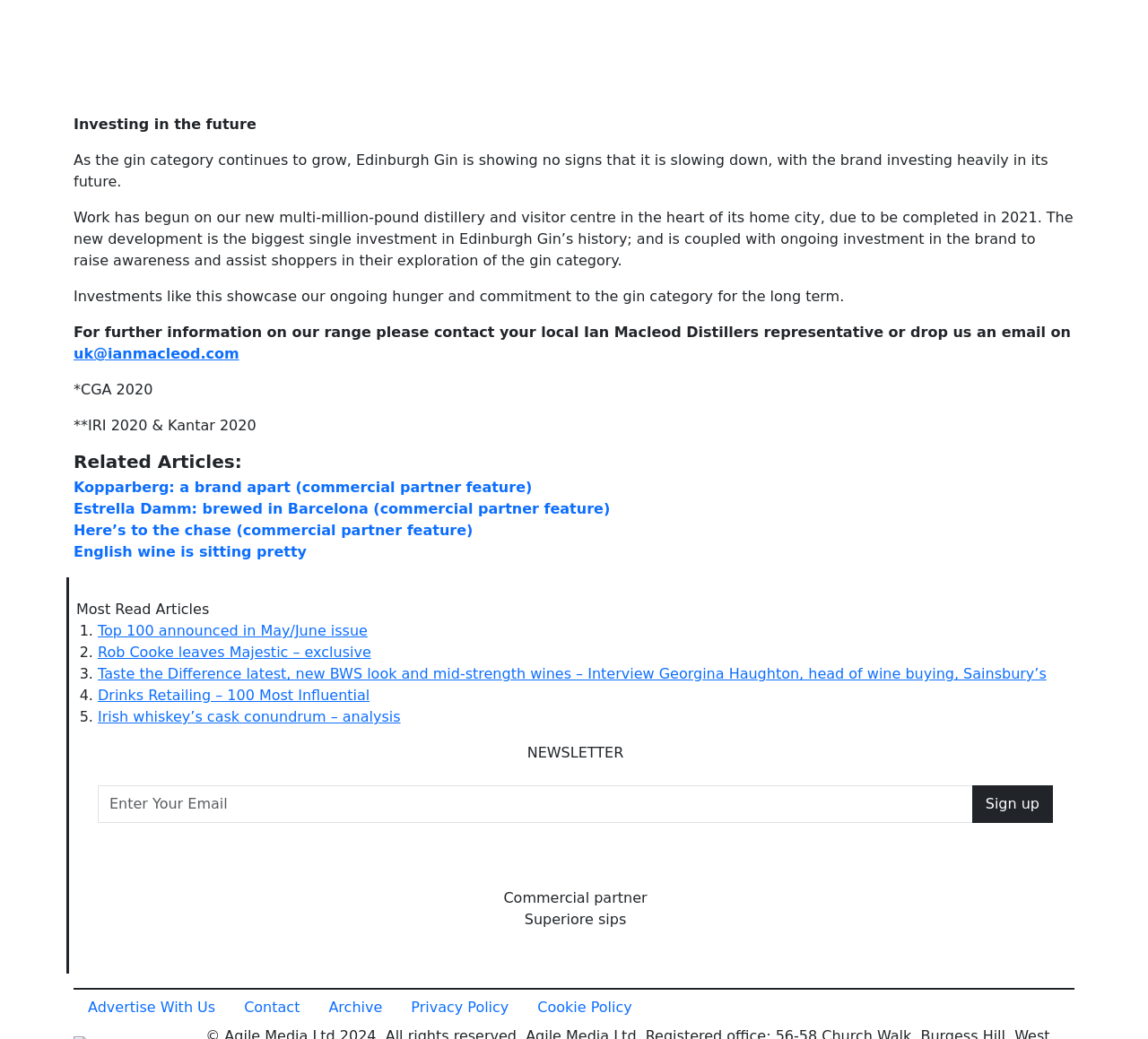What can users do with the newsletter section?
Could you answer the question in a detailed manner, providing as much information as possible?

The newsletter section allows users to enter their email address and sign up for the newsletter by clicking the 'Sign up' button, indicating that users can subscribe to receive newsletters from the website.